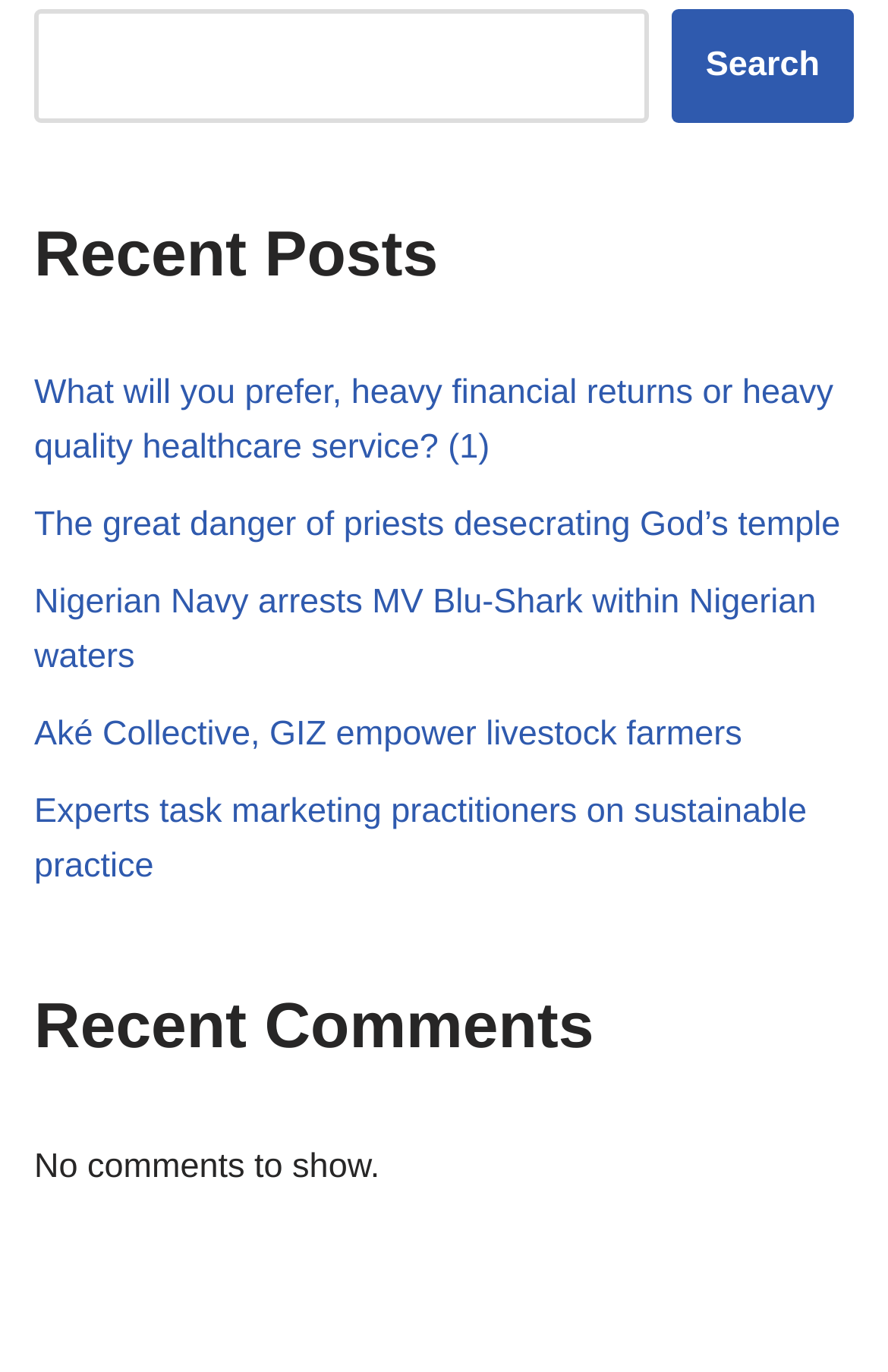How many links are under 'Recent Posts'?
Use the image to give a comprehensive and detailed response to the question.

Under the 'Recent Posts' heading, there are five links to different articles, including 'What will you prefer, heavy financial returns or heavy quality healthcare service? (1)', 'The great danger of priests desecrating God’s temple', 'Nigerian Navy arrests MV Blu-Shark within Nigerian waters', 'Aké Collective, GIZ empower livestock farmers', and 'Experts task marketing practitioners on sustainable practice'.